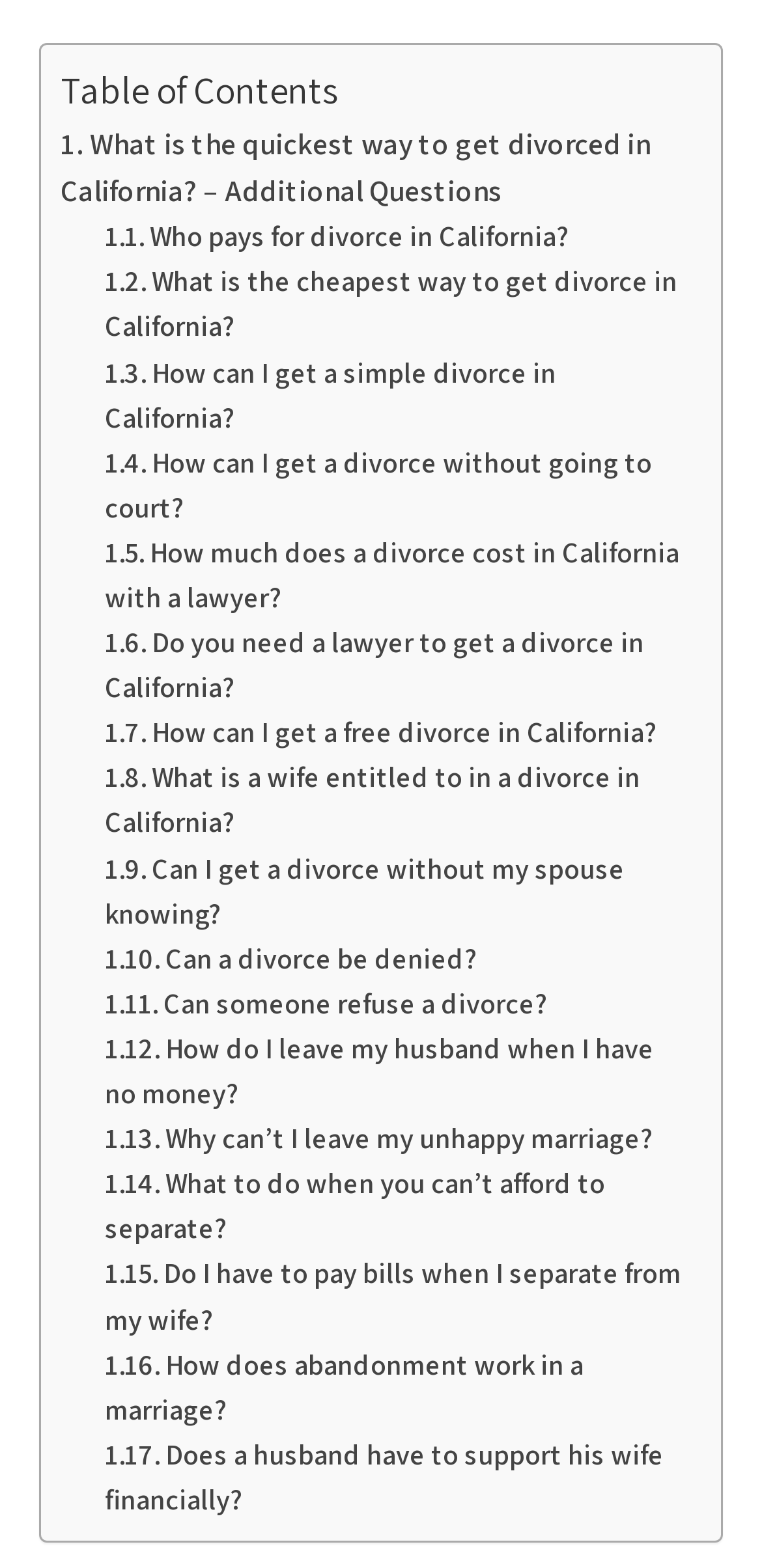Give a short answer using one word or phrase for the question:
Is there a link about leaving an unhappy marriage with no money?

Yes